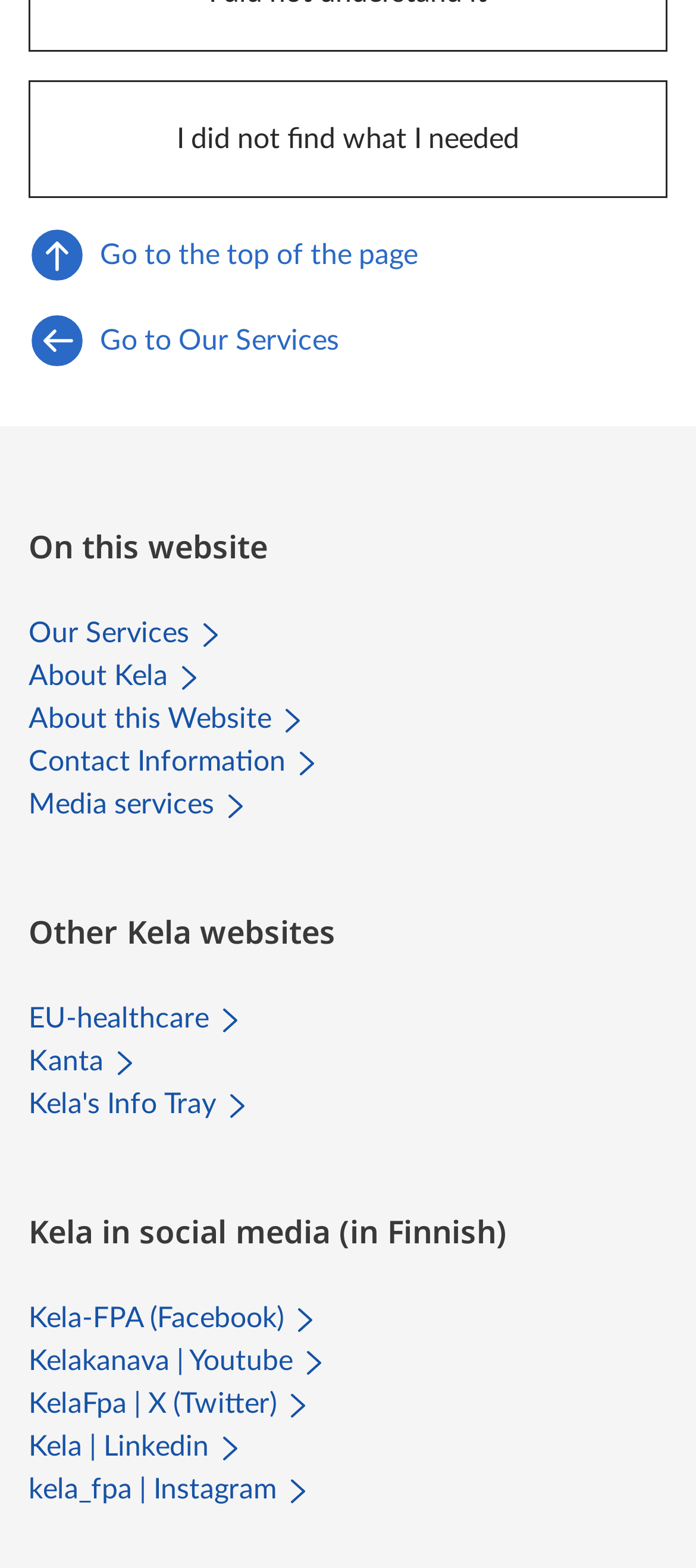Using the webpage screenshot and the element description KelaFpa | X (Twitter), determine the bounding box coordinates. Specify the coordinates in the format (top-left x, top-left y, bottom-right x, bottom-right y) with values ranging from 0 to 1.

[0.041, 0.886, 0.449, 0.904]